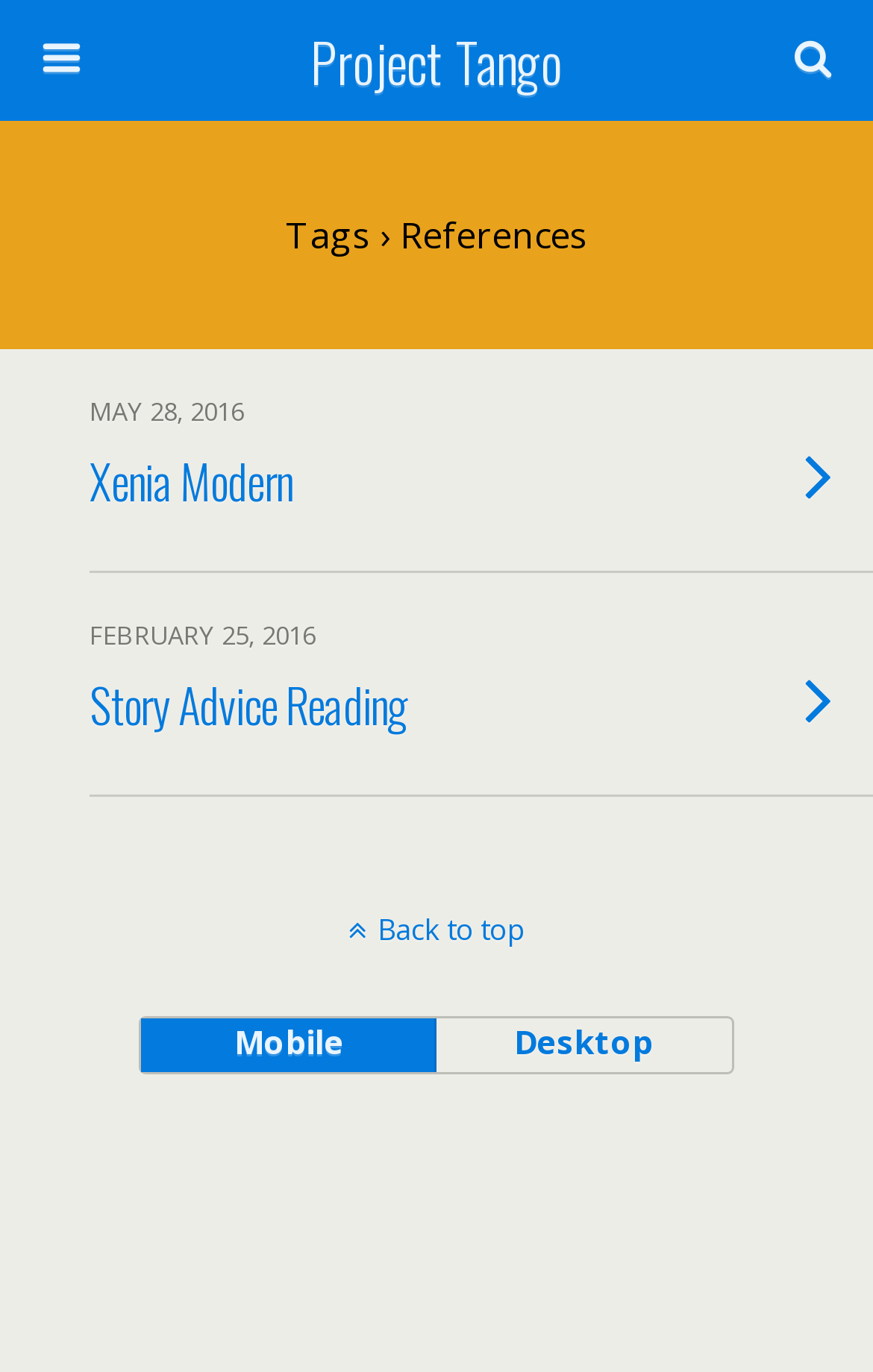Determine the coordinates of the bounding box for the clickable area needed to execute this instruction: "Click on Project Tango".

[0.16, 0.0, 0.84, 0.088]